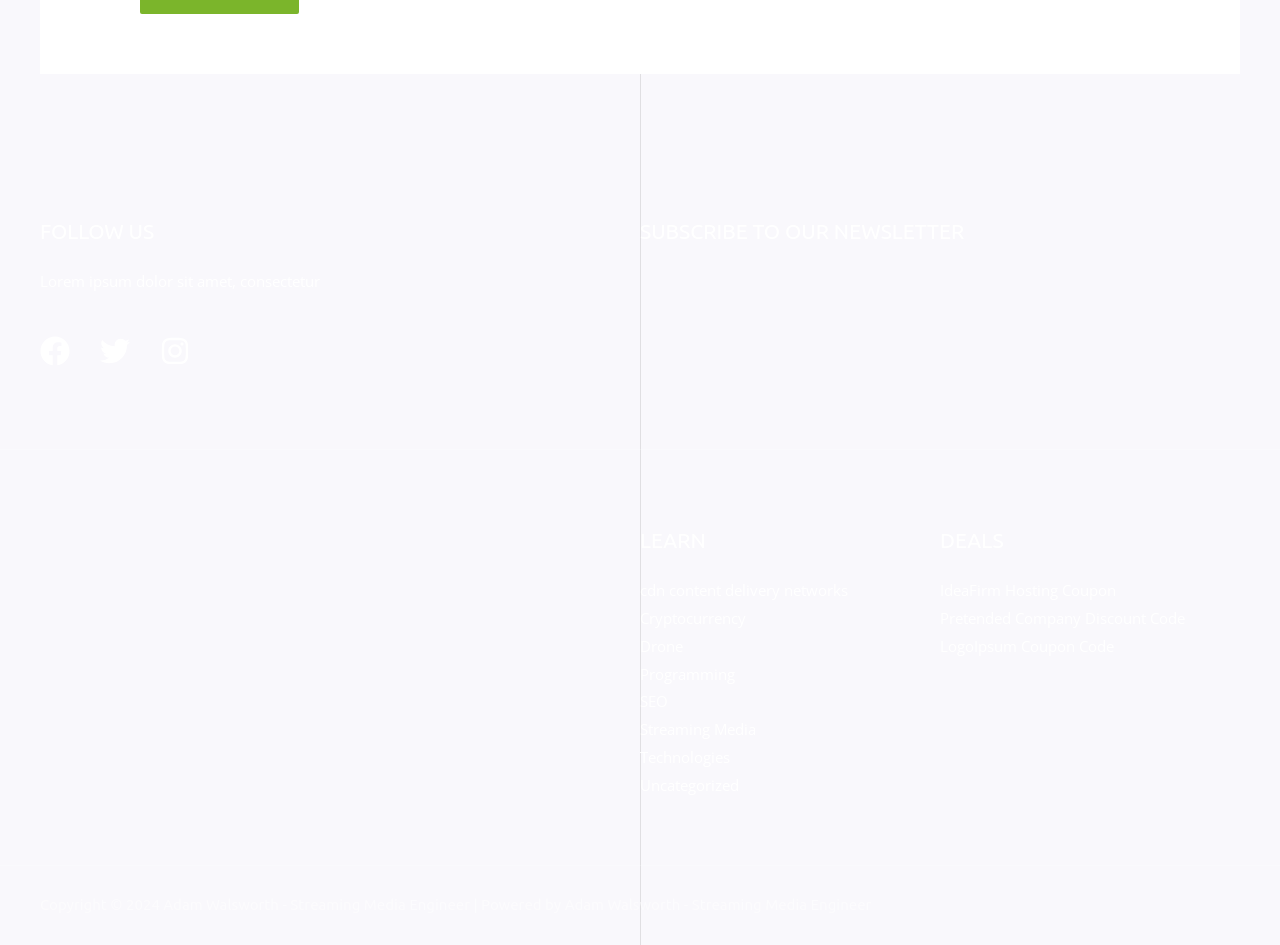Answer the question with a single word or phrase: 
What is the title of the second footer widget?

SUBSCRIBE TO OUR NEWSLETTER